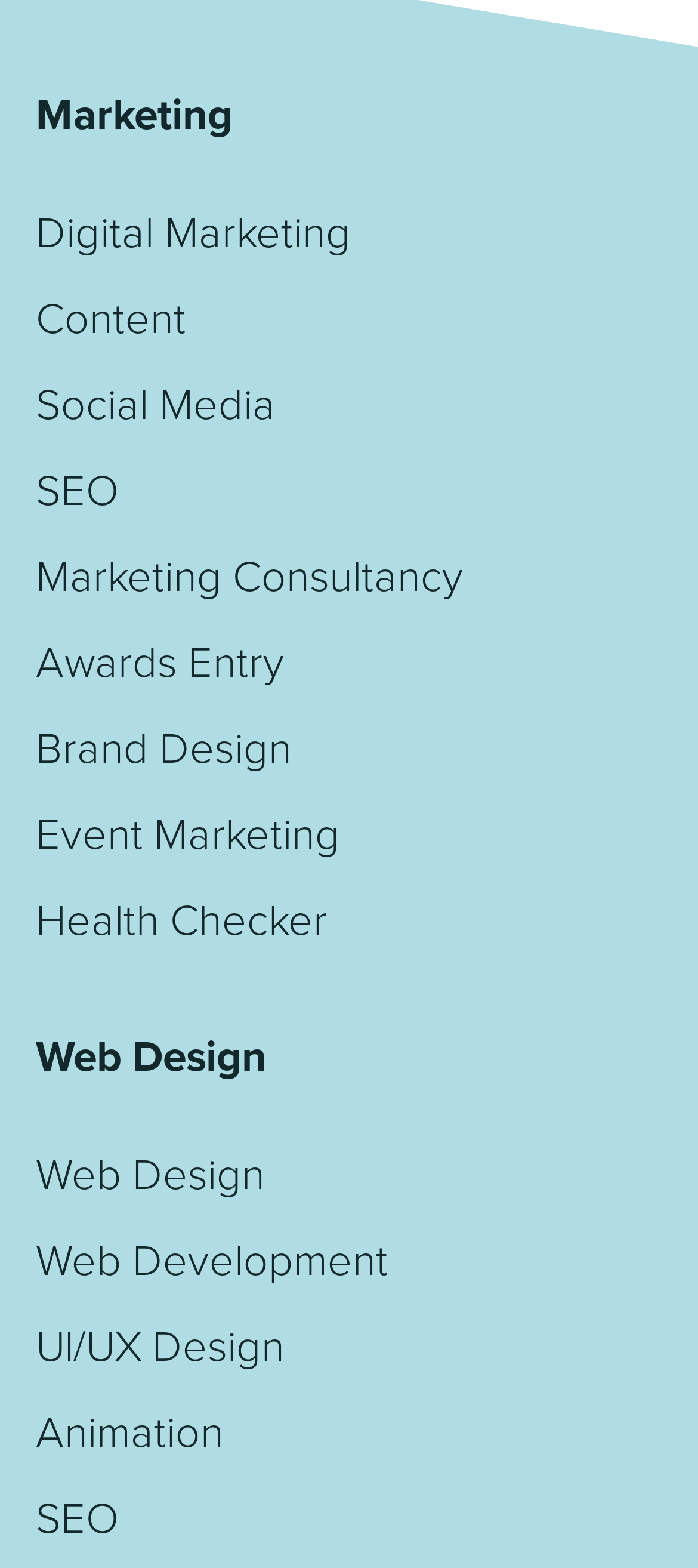Determine the bounding box coordinates of the clickable region to carry out the instruction: "Click on Digital Marketing".

[0.051, 0.133, 0.503, 0.166]